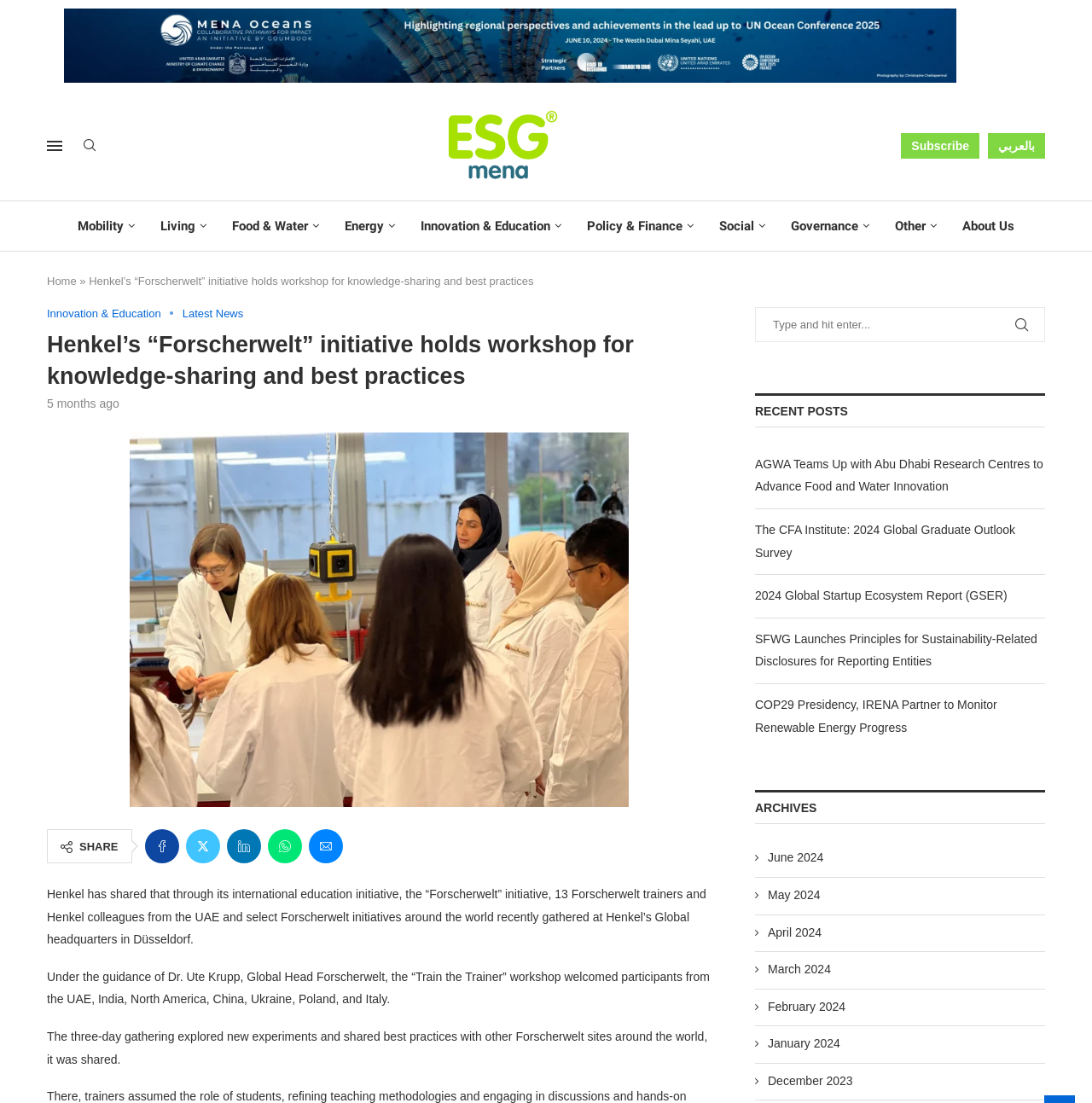Provide the bounding box coordinates for the UI element that is described by this text: "December 2023". The coordinates should be in the form of four float numbers between 0 and 1: [left, top, right, bottom].

[0.691, 0.973, 0.781, 0.988]